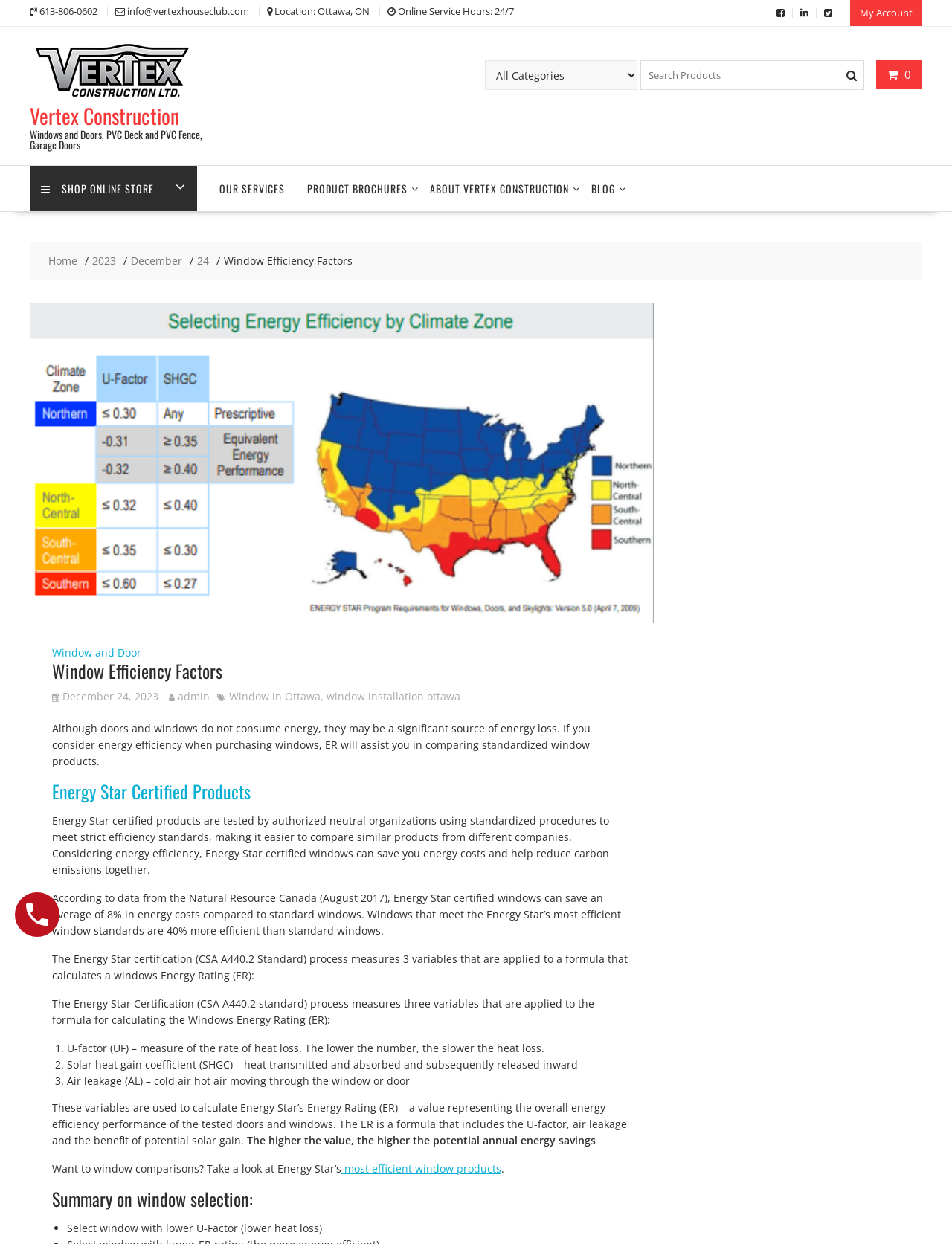Identify the bounding box for the element characterized by the following description: "parent_node: All Categories".

[0.879, 0.048, 0.91, 0.072]